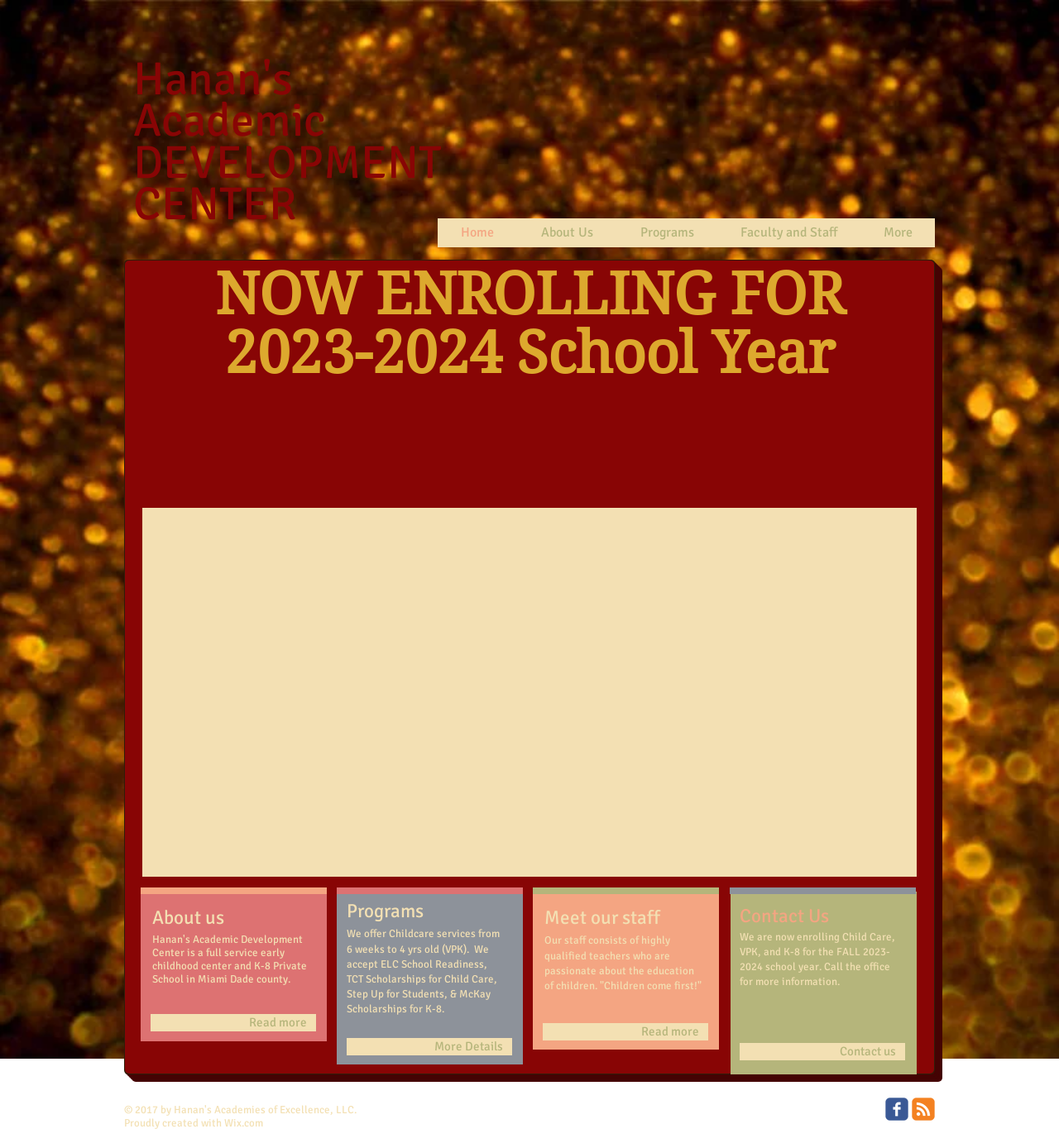What is the contact method mentioned for more information?
Kindly offer a detailed explanation using the data available in the image.

The StaticText 'We are now enrolling Child Care, VPK, and K-8 for the FALL 2023-2024 school year. Call the office for more information.' is located in the 'Contact Us' section, indicating that the contact method mentioned for more information is to call the office.